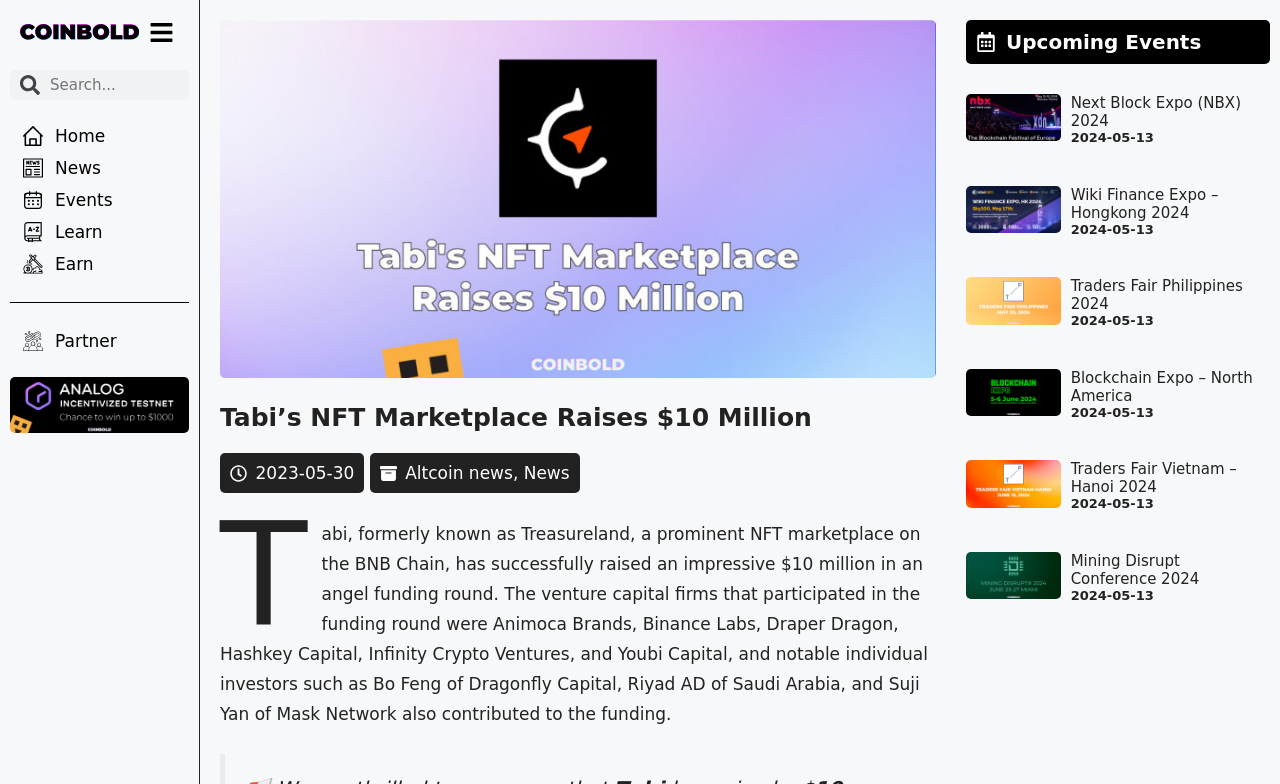Please determine the bounding box coordinates of the element to click in order to execute the following instruction: "View upcoming events". The coordinates should be four float numbers between 0 and 1, specified as [left, top, right, bottom].

[0.755, 0.026, 0.992, 0.082]